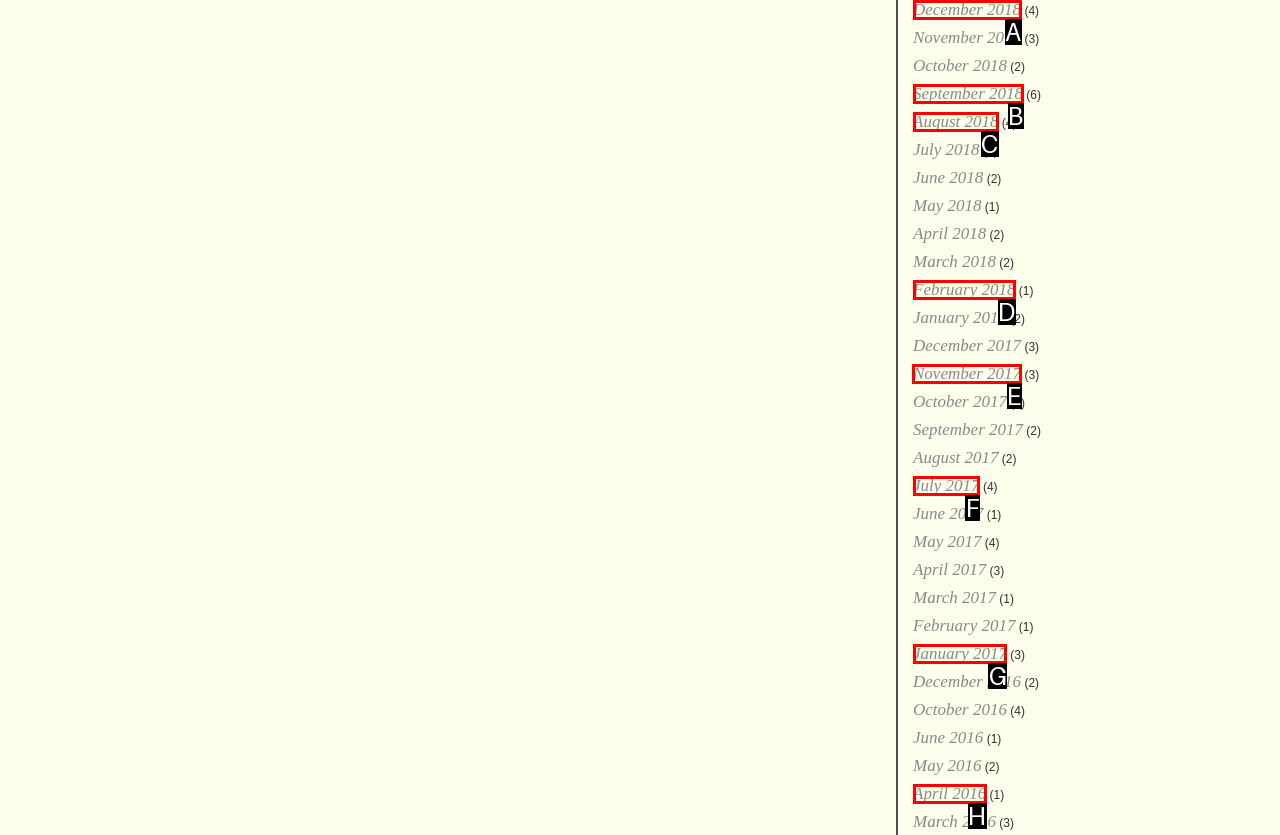Determine the letter of the UI element that will complete the task: View November 2017
Reply with the corresponding letter.

E